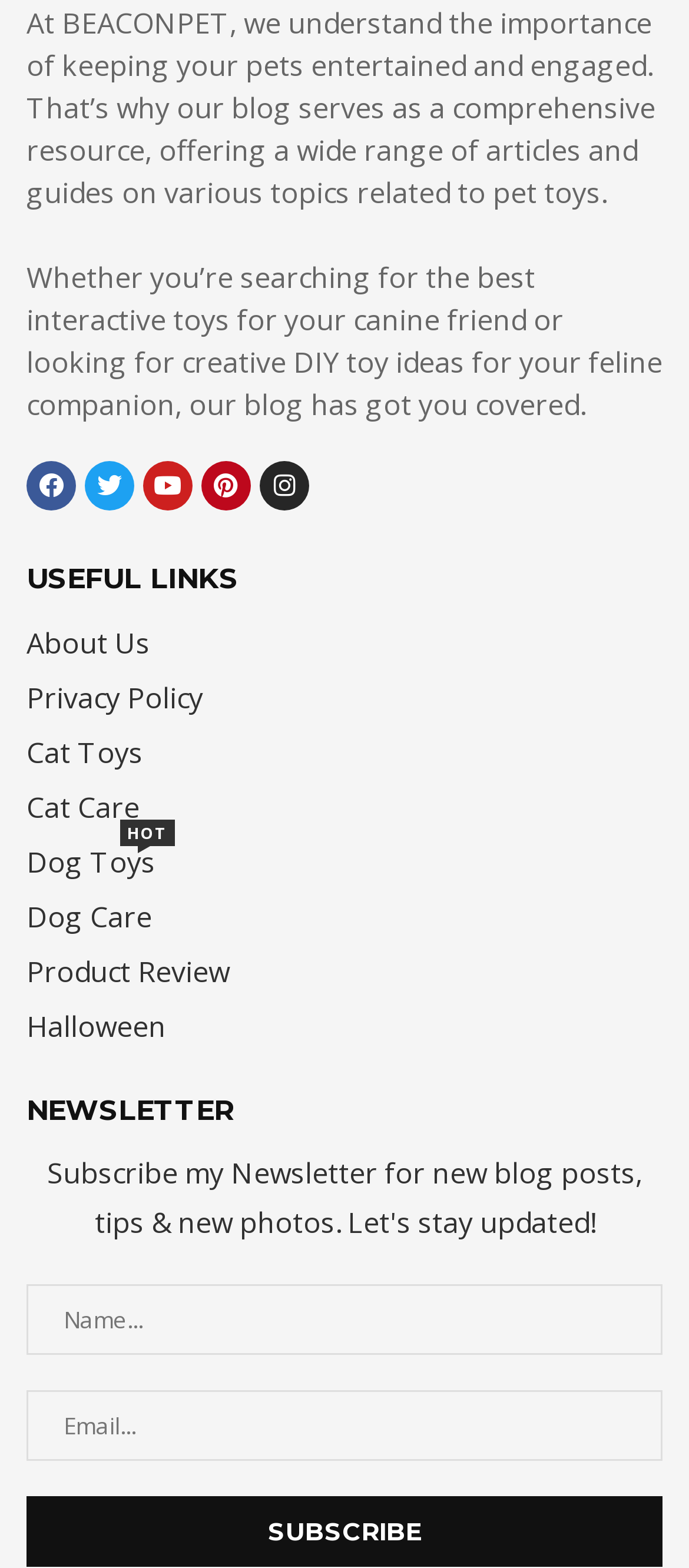Could you provide the bounding box coordinates for the portion of the screen to click to complete this instruction: "Visit the About Us page"?

[0.038, 0.401, 0.218, 0.419]